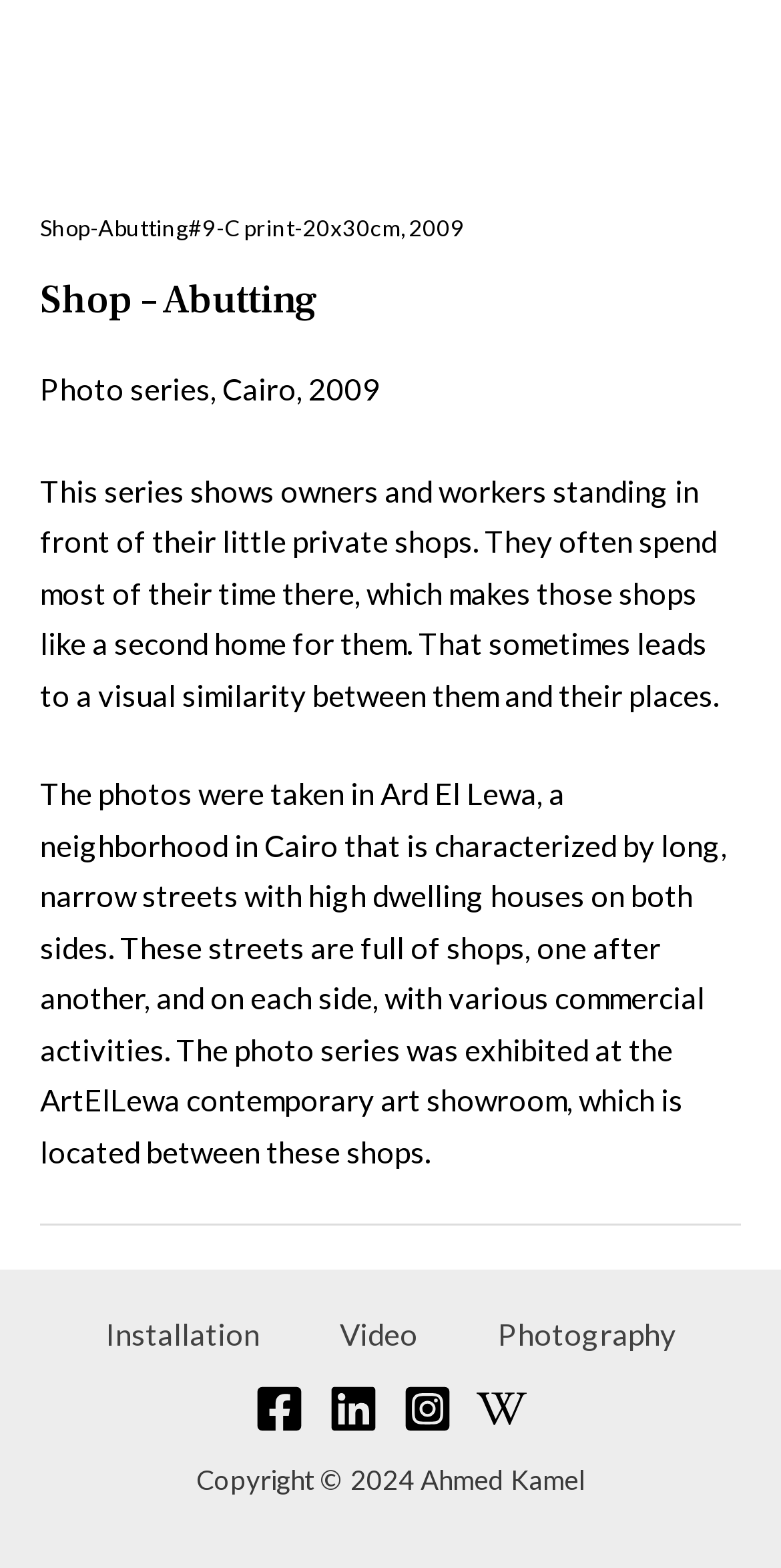Where was the photo series exhibited?
Please answer the question with as much detail as possible using the screenshot.

The exhibition location of the photo series is mentioned in the StaticText element with the text 'The photo series was exhibited at the ArtElLewa contemporary art showroom, which is located between these shops.' which provides the necessary information.